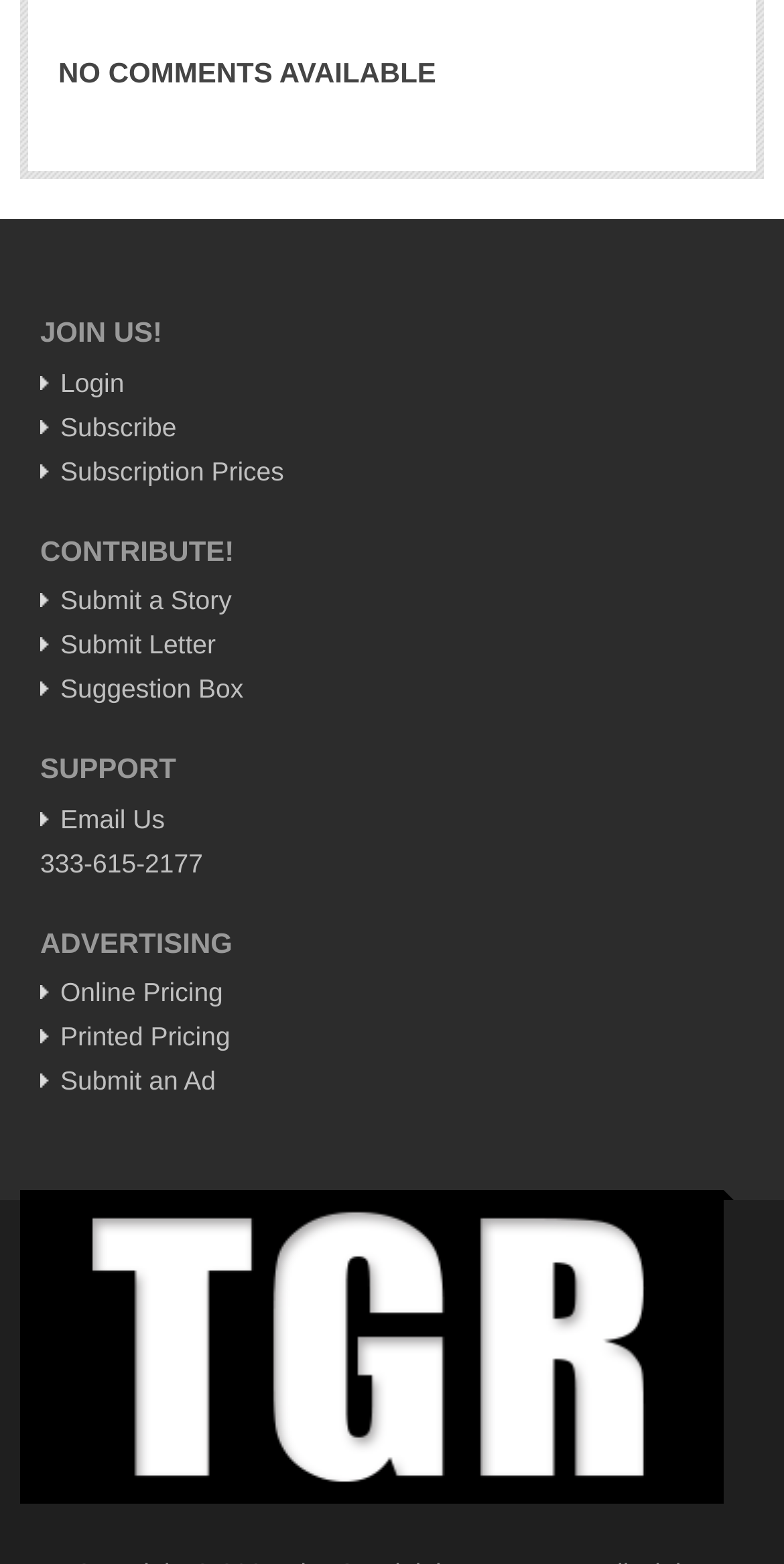Please indicate the bounding box coordinates for the clickable area to complete the following task: "Check Privacy Policy". The coordinates should be specified as four float numbers between 0 and 1, i.e., [left, top, right, bottom].

None